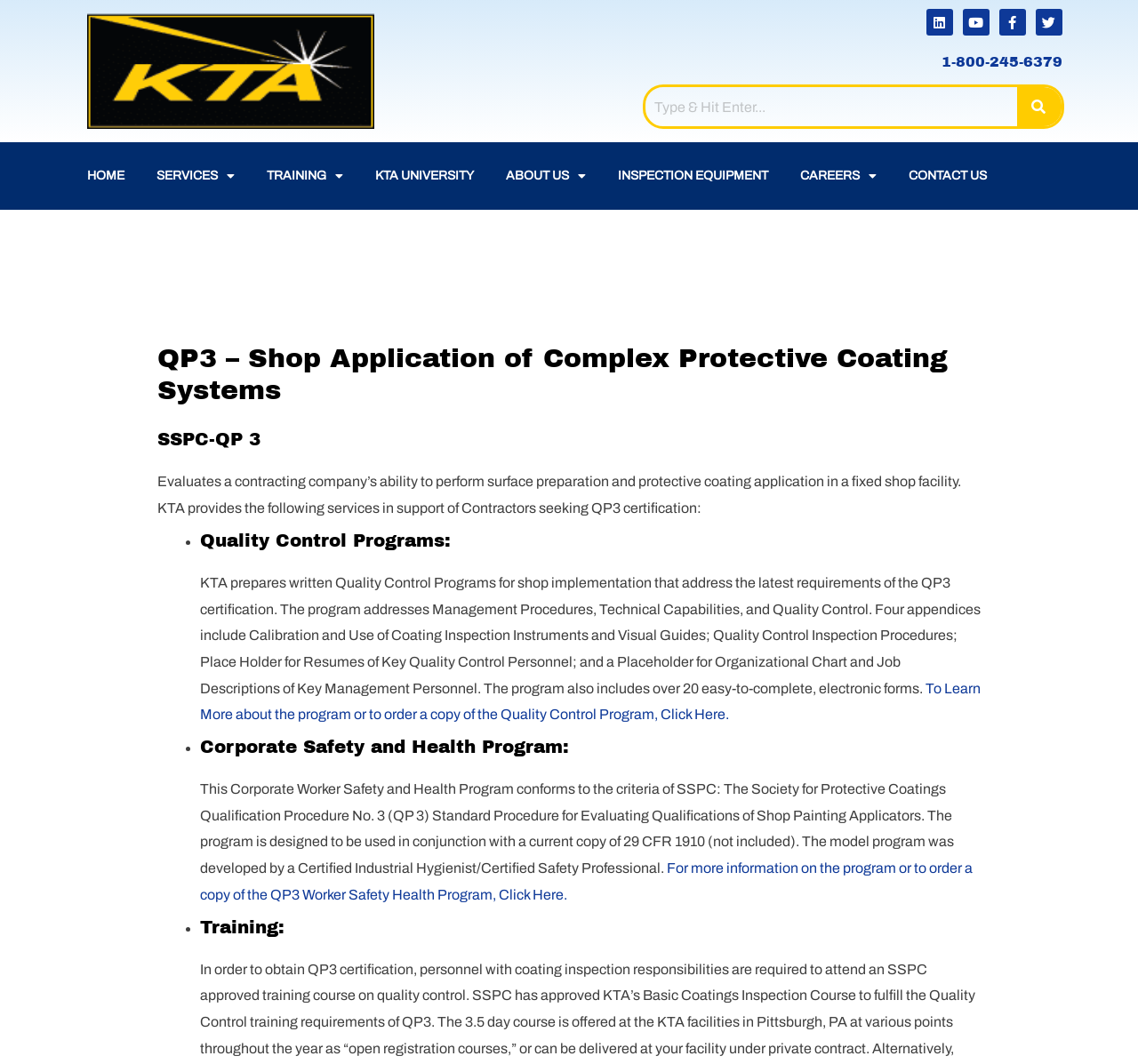Respond with a single word or phrase to the following question:
What is the phone number on the top?

1-800-245-6379